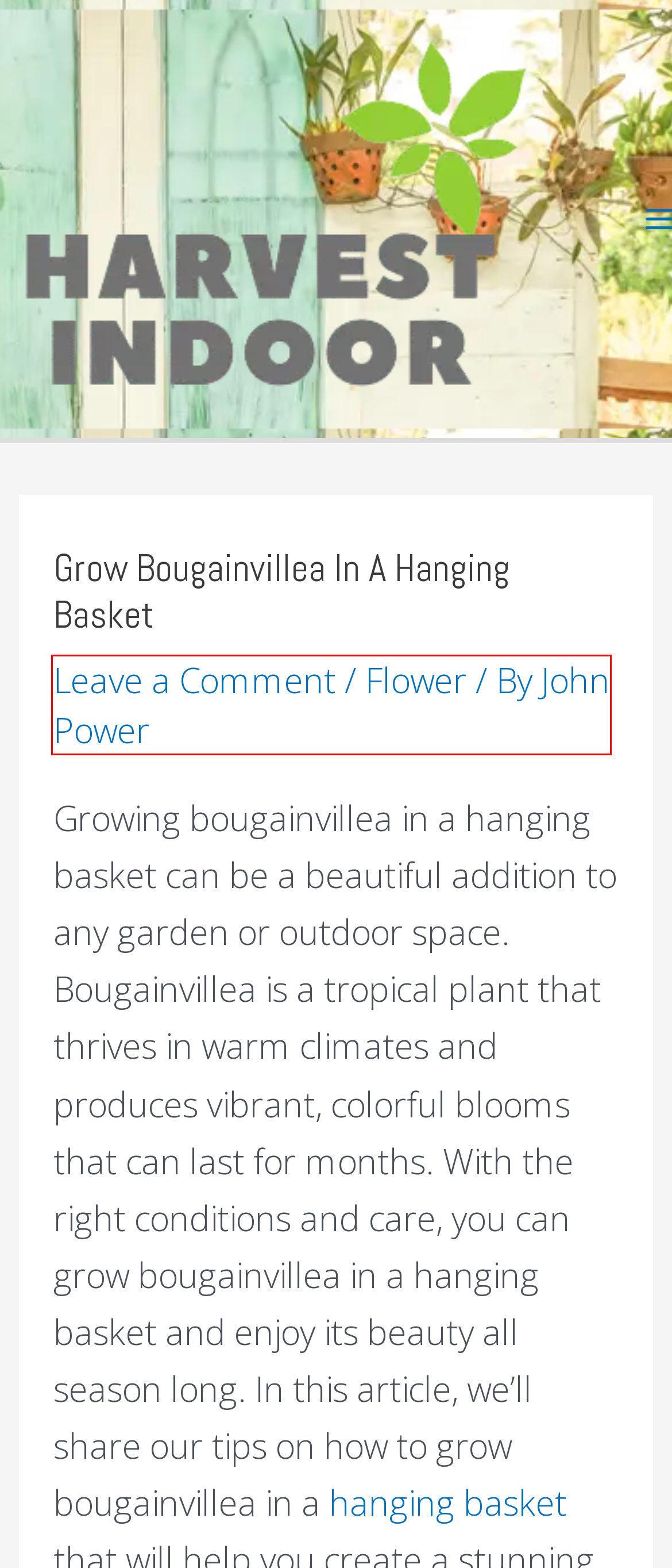Examine the screenshot of the webpage, noting the red bounding box around a UI element. Pick the webpage description that best matches the new page after the element in the red bounding box is clicked. Here are the candidates:
A. Emily, Author at Harvest Indoor
B. Flower Archives - Harvest Indoor
C. John Power, Author at Harvest Indoor
D. Privacy Policy - Harvest Indoor
E. Cookie Policy - Harvest Indoor
F. The Dazzling Colors of 9 Flowers That Look Like Daffodils - Harvest Indoor
G. Harvest Indoor - Let's take the garden indoor
H. Powder Puff Flowers Absolute Care Guide - Harvest Indoor

C